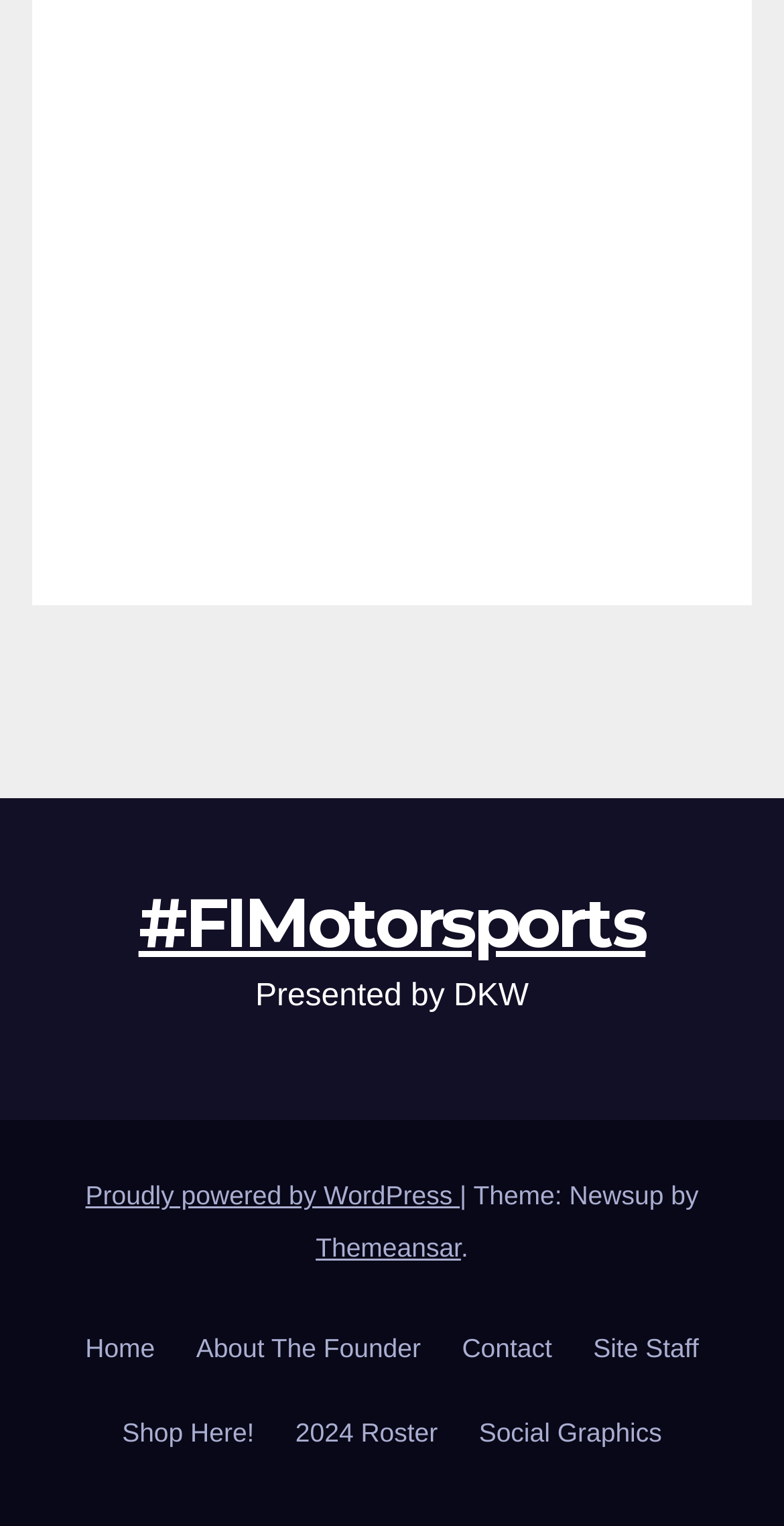How many navigation links are there?
By examining the image, provide a one-word or phrase answer.

5